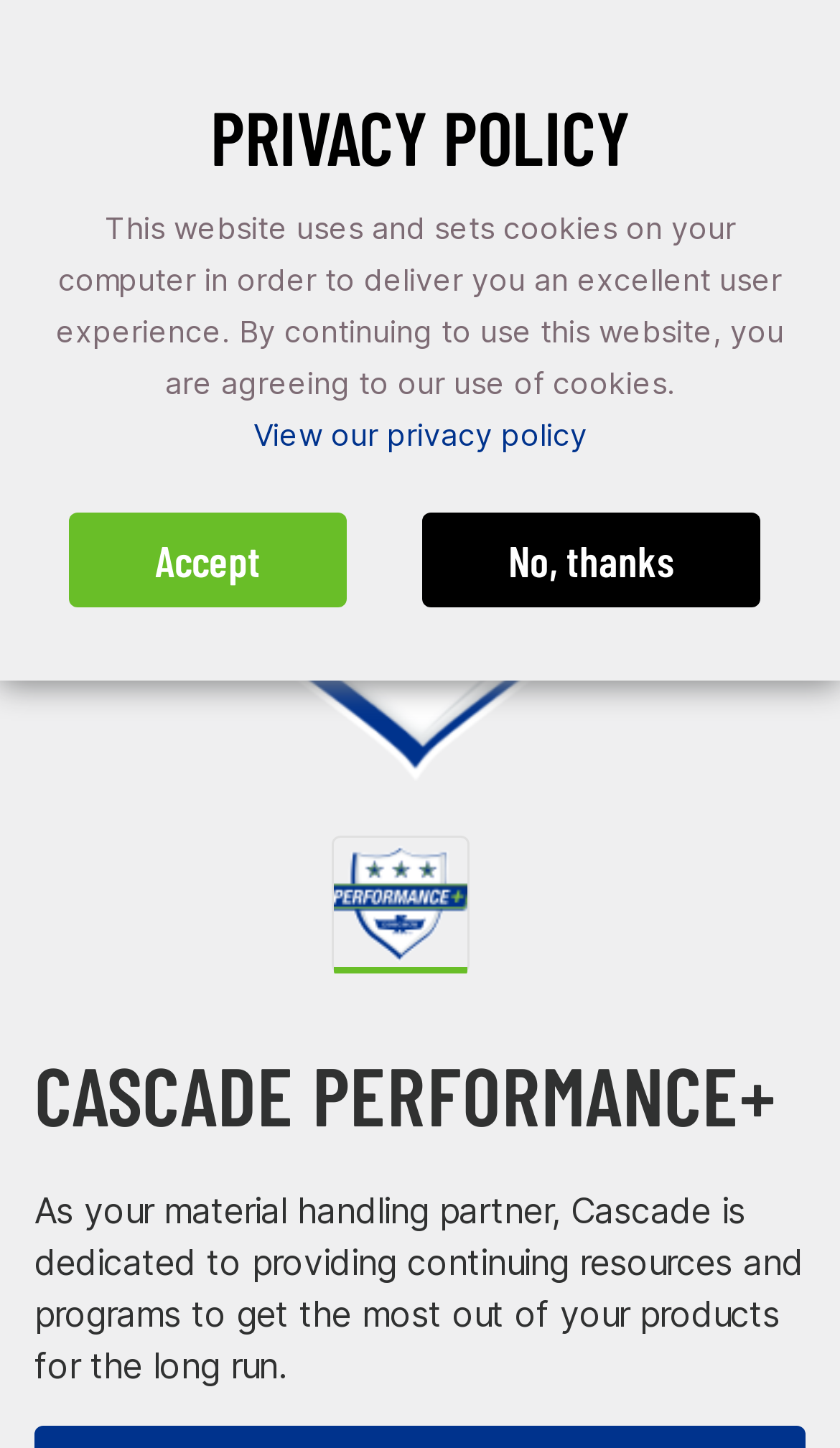What is the theme of the images?
By examining the image, provide a one-word or phrase answer.

Thumbnail